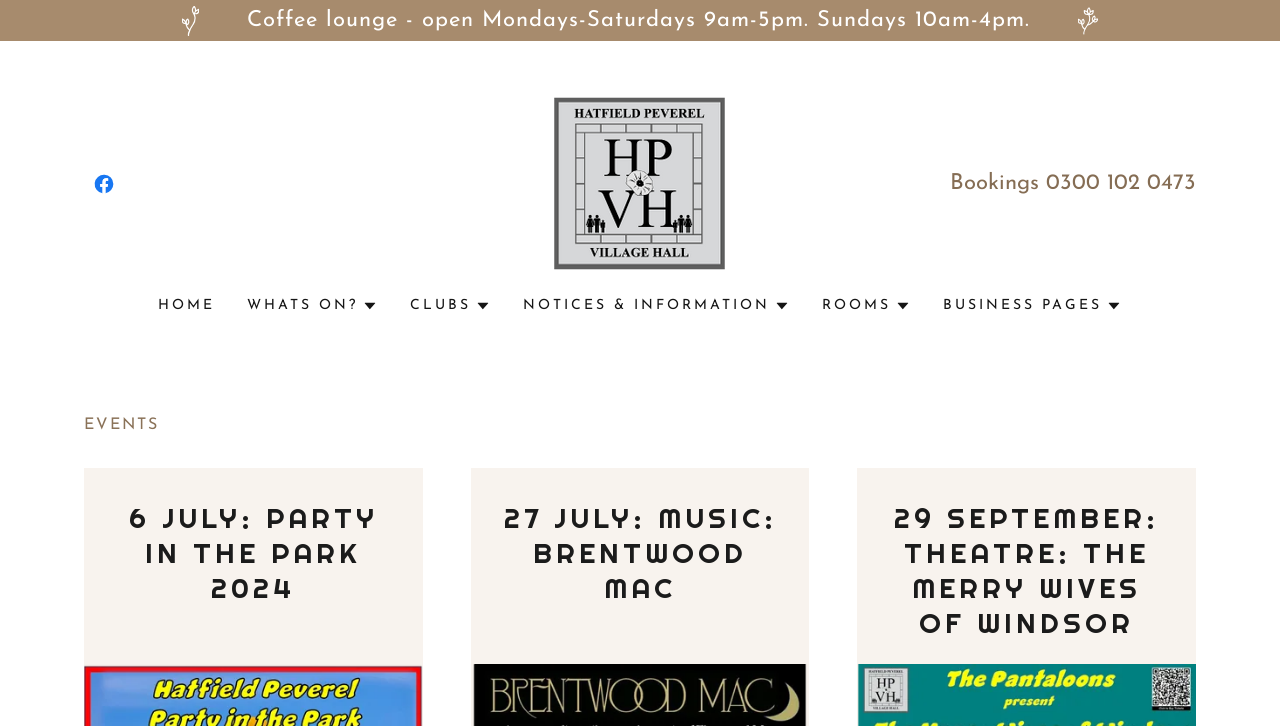How many event headings are listed on the webpage?
Using the image as a reference, answer the question with a short word or phrase.

3